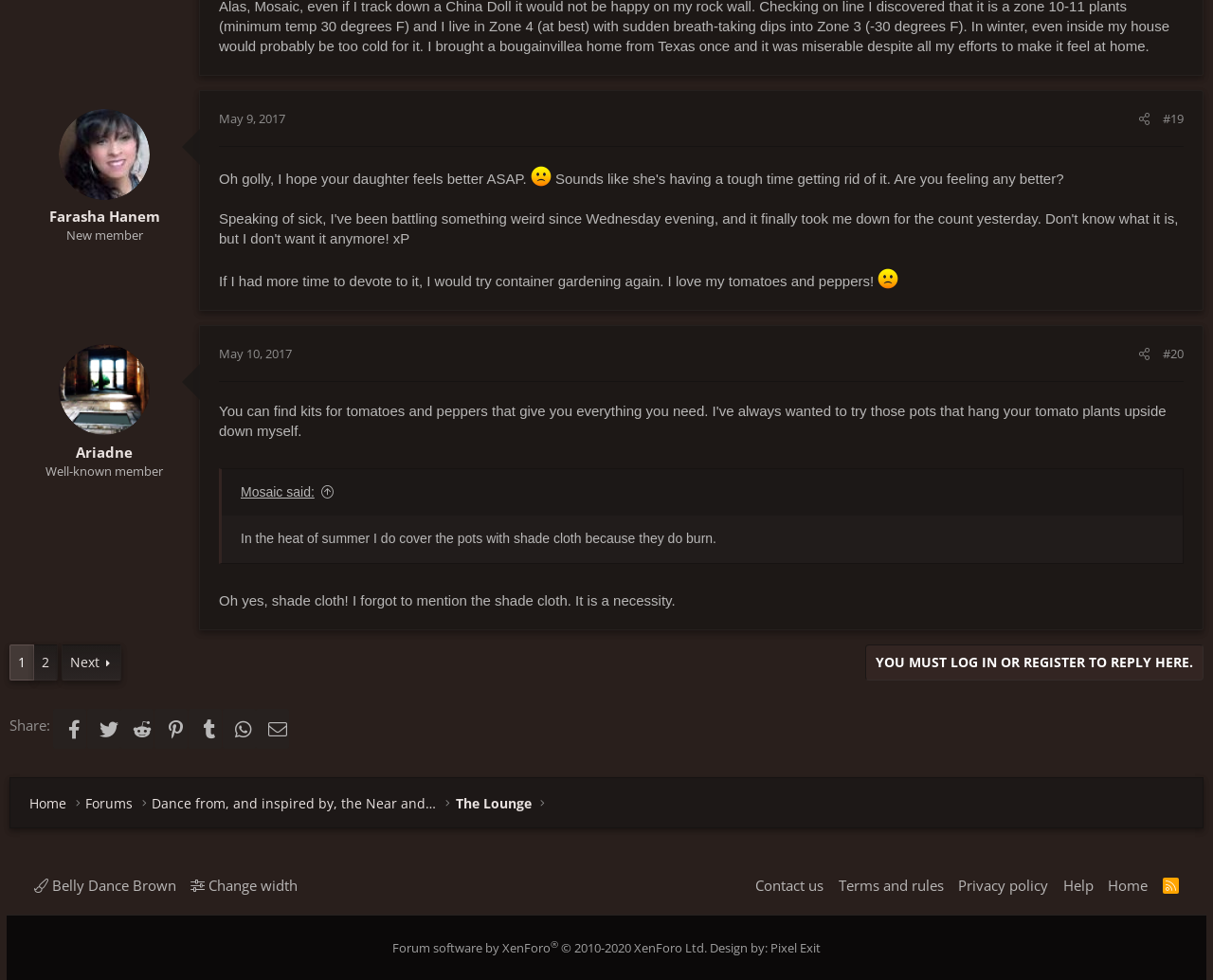Determine the bounding box coordinates for the area that should be clicked to carry out the following instruction: "Go to page 2".

[0.028, 0.659, 0.047, 0.693]